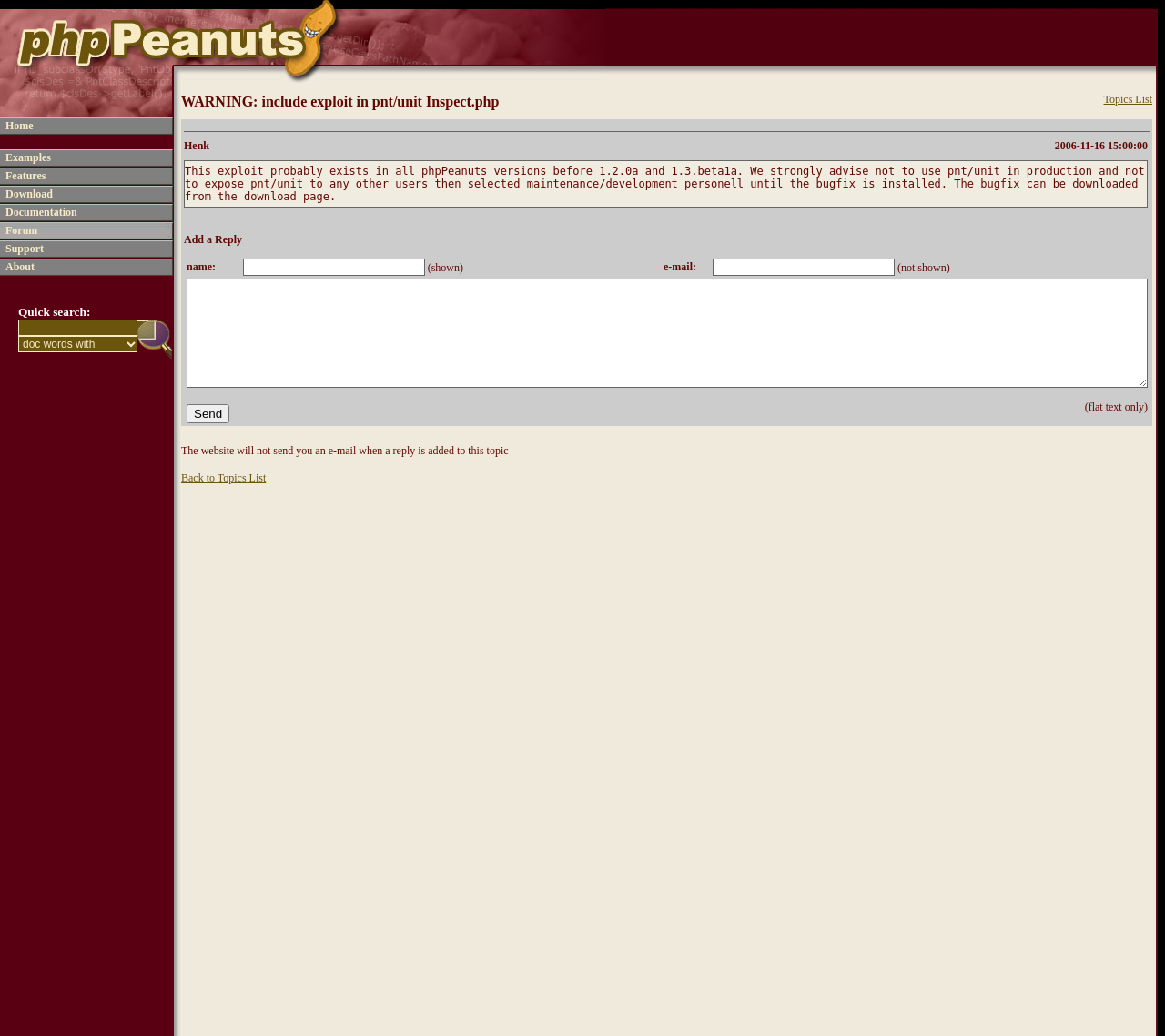Please locate and retrieve the main header text of the webpage.

WARNING: include exploit in pnt/unit Inspect.php